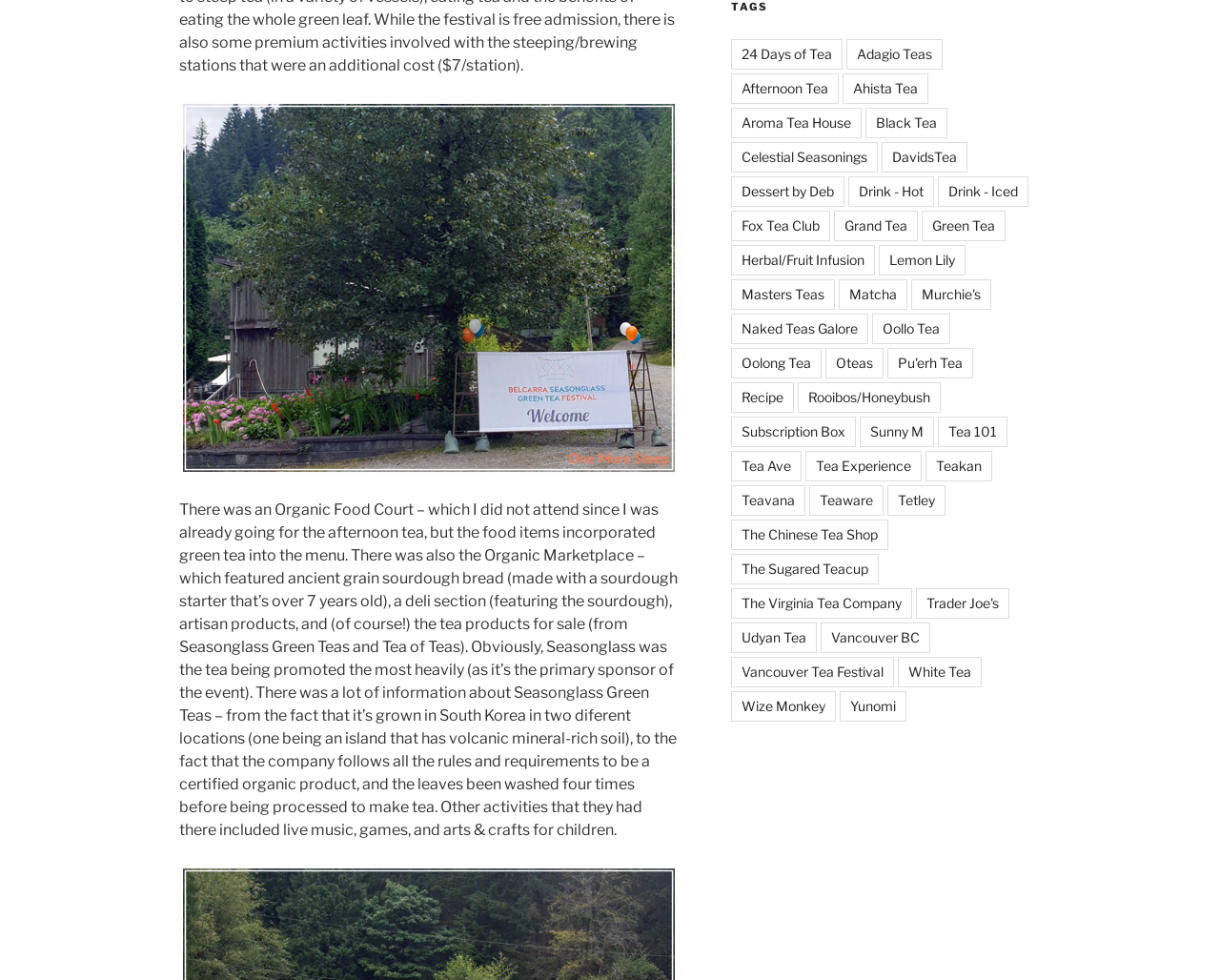Highlight the bounding box coordinates of the element you need to click to perform the following instruction: "Switch to Czech language."

None